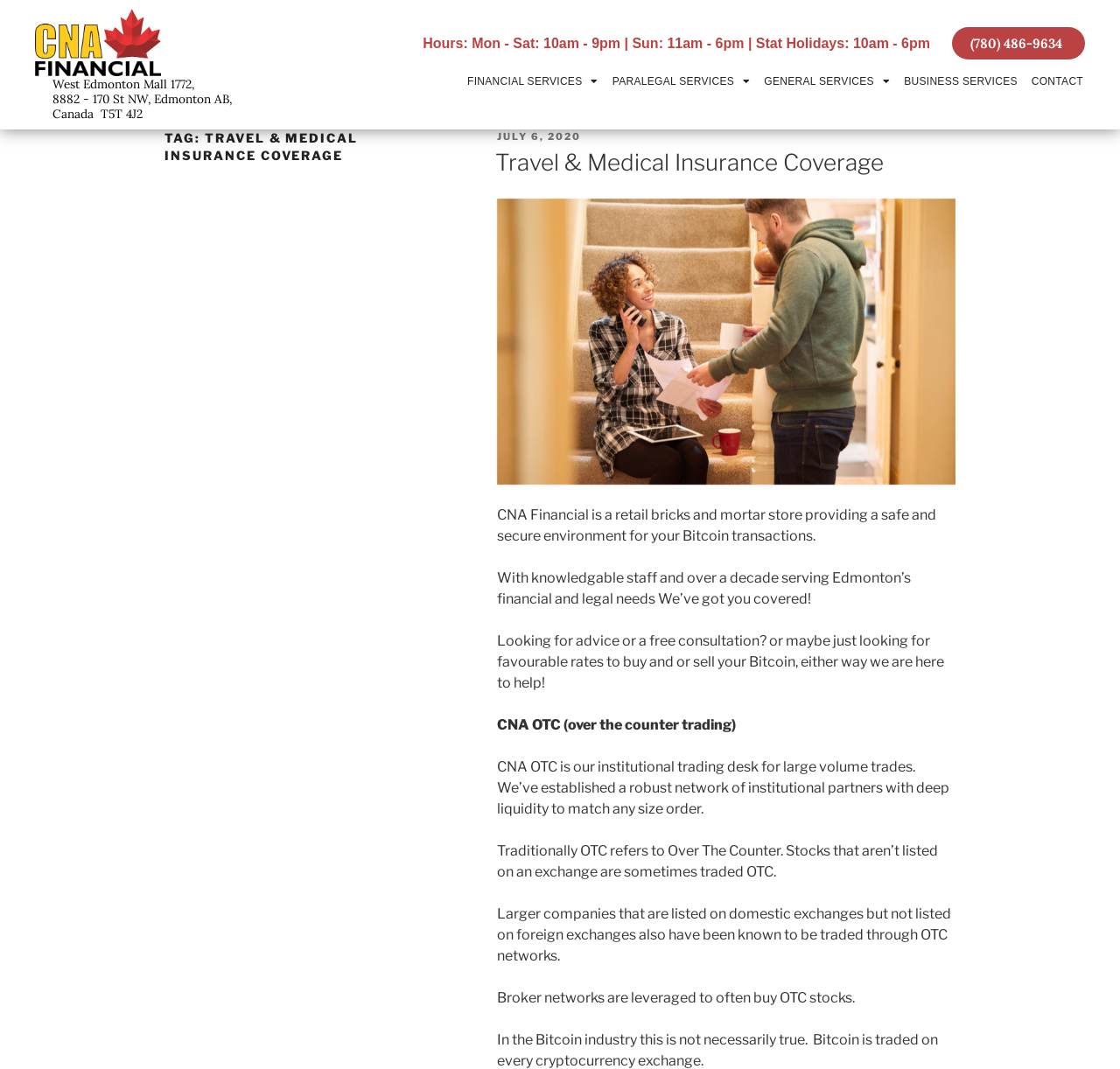Write a detailed summary of the webpage.

The webpage is about CNA Financial, a retail store providing financial and legal services, including travel and medical insurance coverage. At the top left, there is a link to an unknown destination. Below it, there is a heading displaying the store's address and hours of operation. 

To the right of the address, there is a button with a phone number. Below the address and phone number, there are five links: Financial Services, Paralegal Services, General Services, Business Services, and Contact. Each of the first three links has a dropdown menu.

Below these links, there is a heading "TAG: TRAVEL & MEDICAL INSURANCE COVERAGE" followed by a section with a header and several paragraphs of text. The header has a link to an unknown destination and a time stamp "JULY 6, 2020". The paragraphs describe CNA Financial's services, including Bitcoin transactions, and provide information about their institutional trading desk, CNA OTC.

There are no images on the page. The overall content is focused on providing information about CNA Financial's services and expertise.